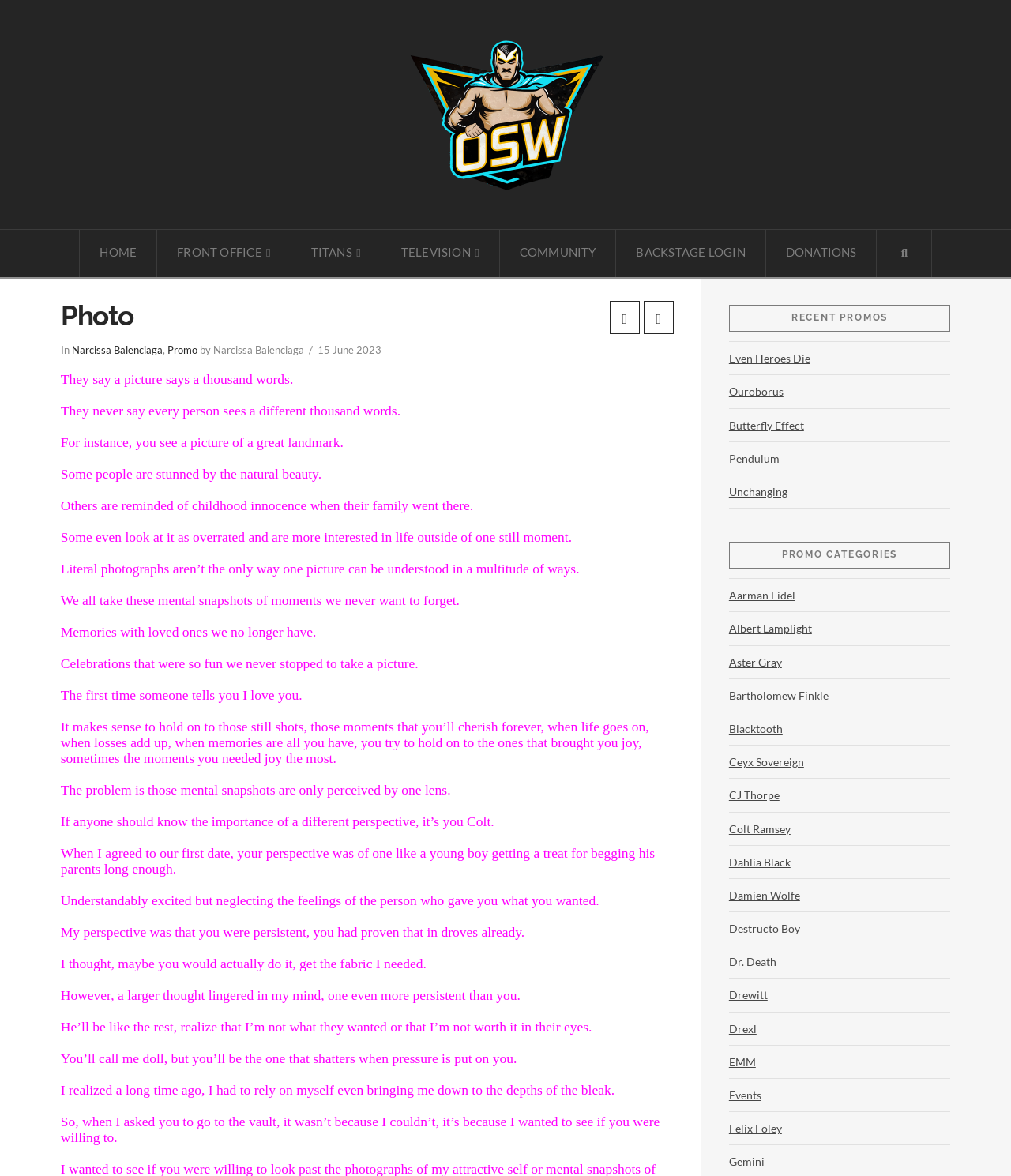Respond with a single word or phrase:
What is the name of the website?

Old School Wrestling